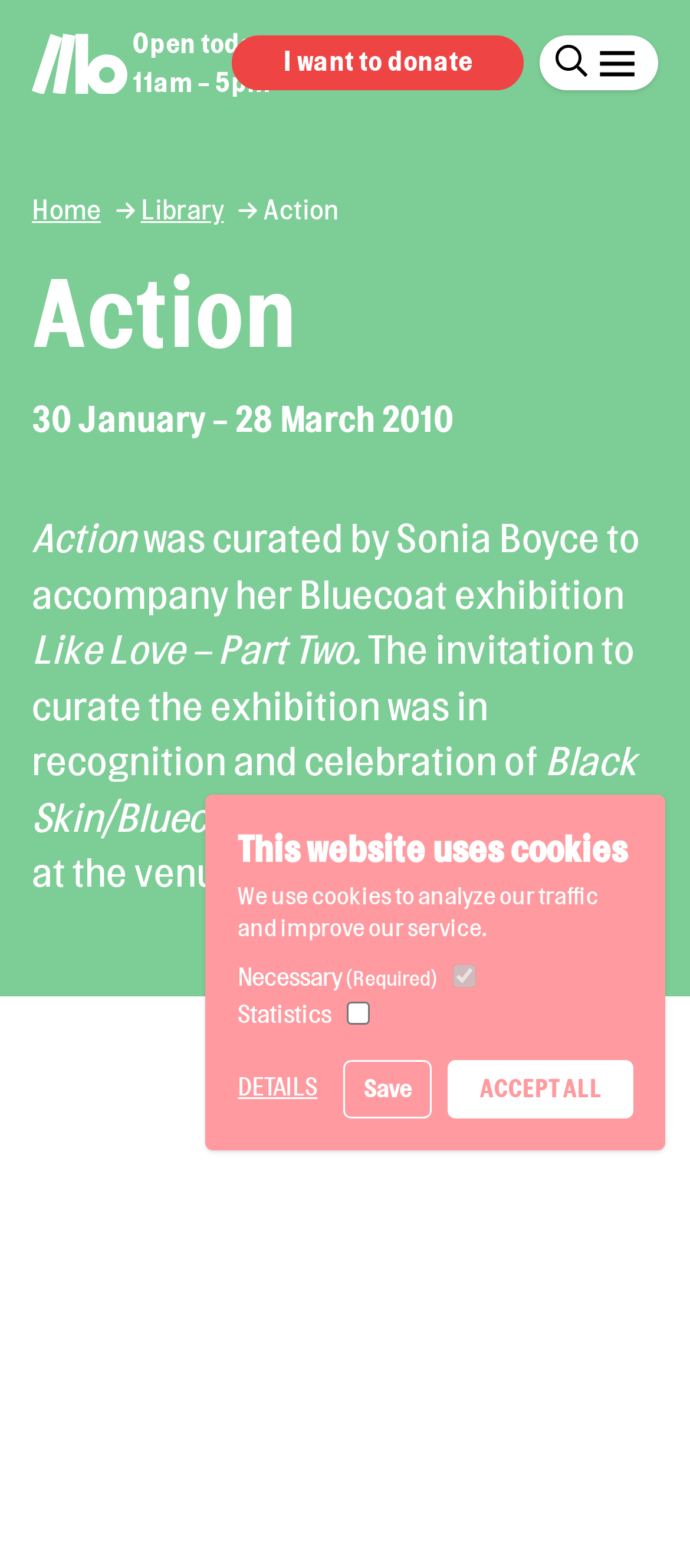Pinpoint the bounding box coordinates of the element you need to click to execute the following instruction: "Search the site". The bounding box should be represented by four float numbers between 0 and 1, in the format [left, top, right, bottom].

[0.851, 0.022, 0.874, 0.052]